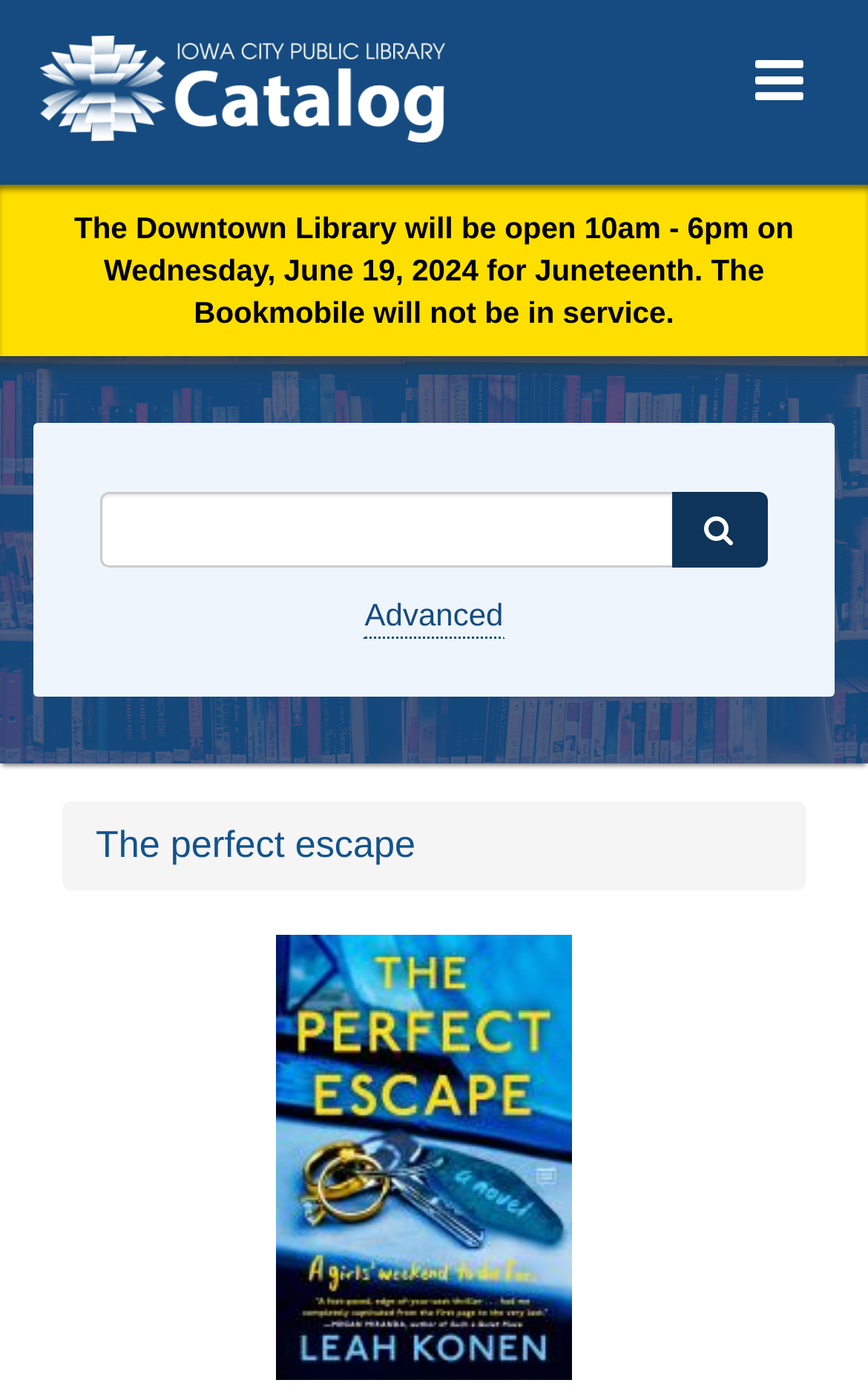Give the bounding box coordinates for the element described as: "Facebook".

None